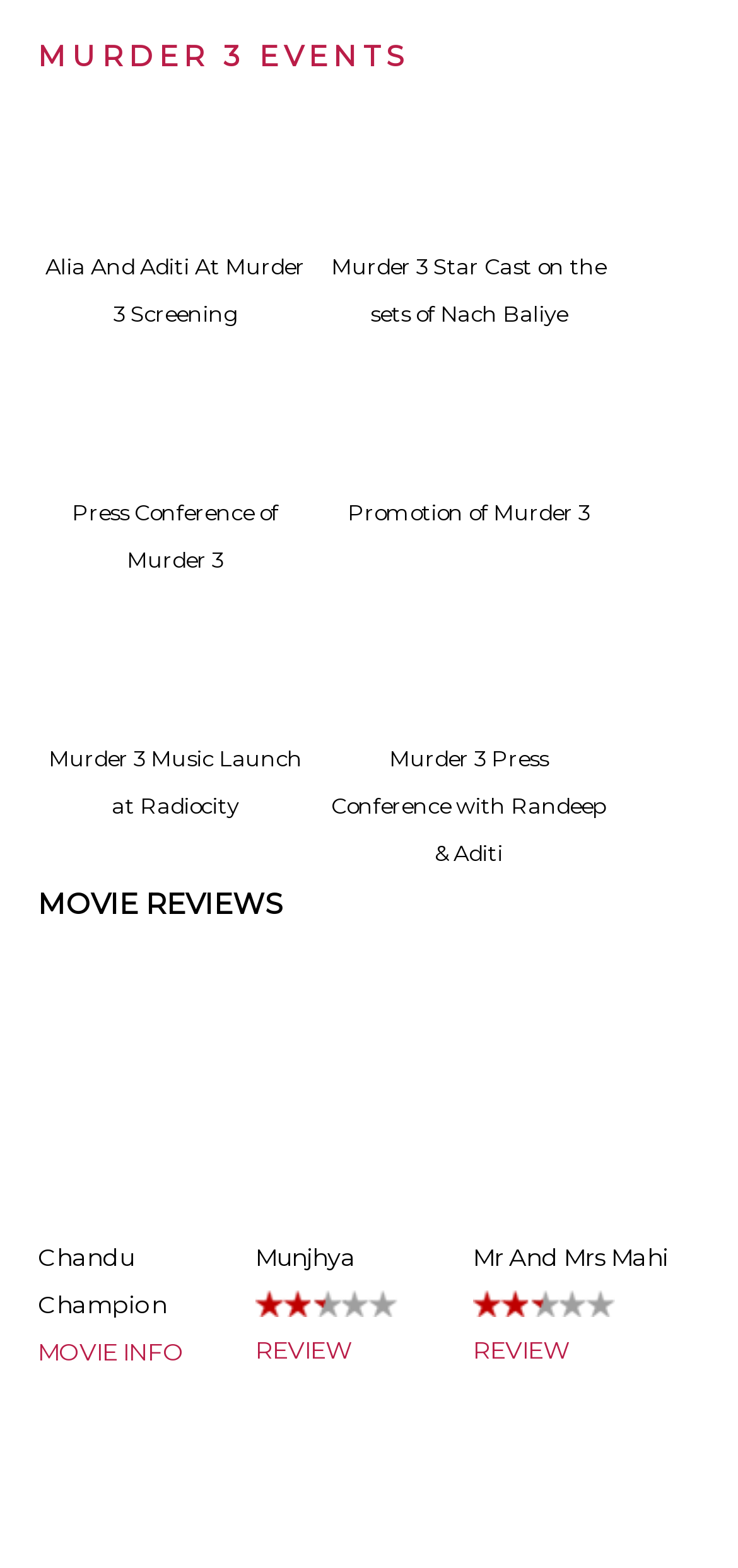Please give the bounding box coordinates of the area that should be clicked to fulfill the following instruction: "Explore 'MOVIE INFO'". The coordinates should be in the format of four float numbers from 0 to 1, i.e., [left, top, right, bottom].

[0.051, 0.853, 0.249, 0.871]